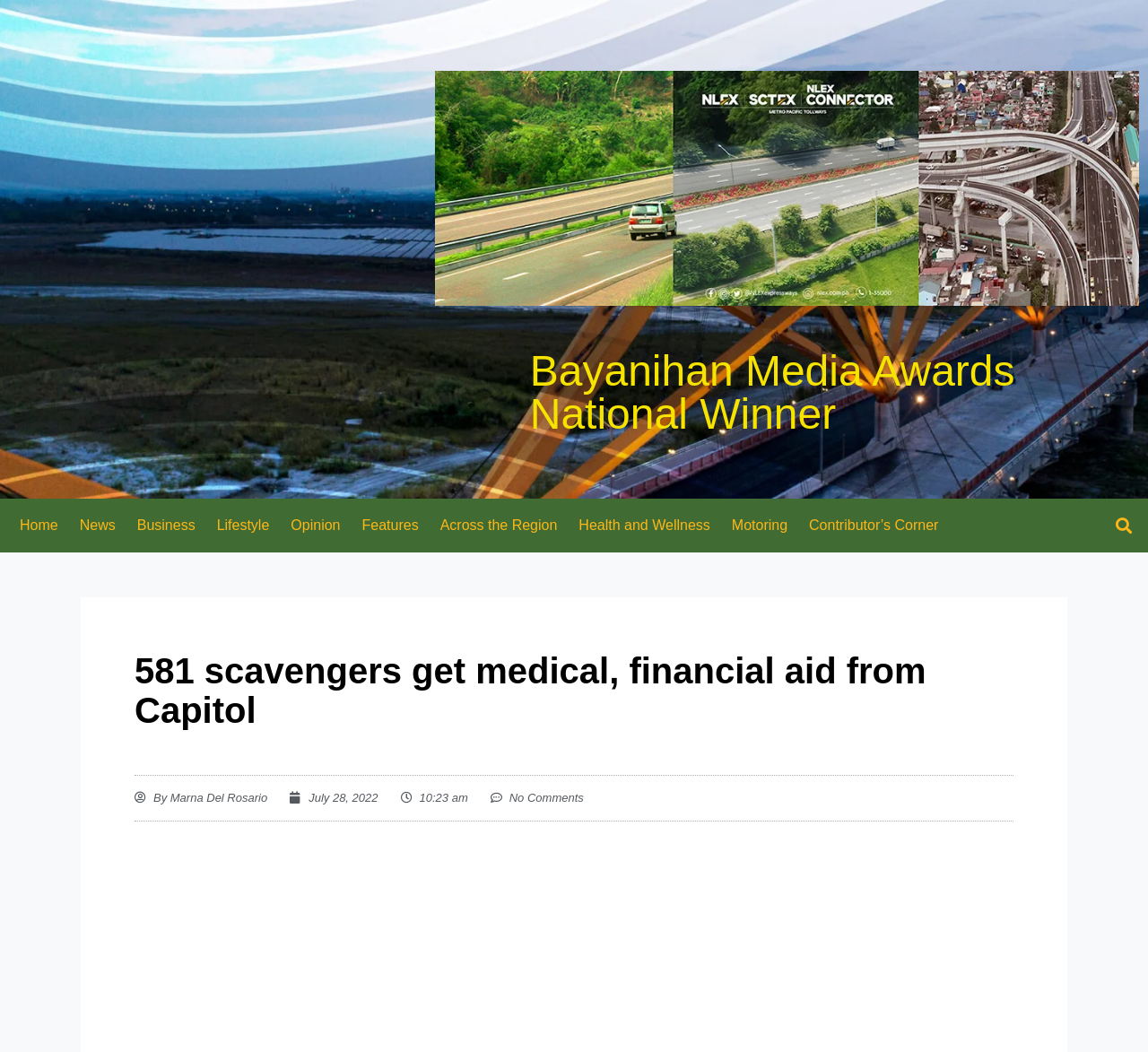What is the date of the article?
Based on the image, provide a one-word or brief-phrase response.

July 28, 2022